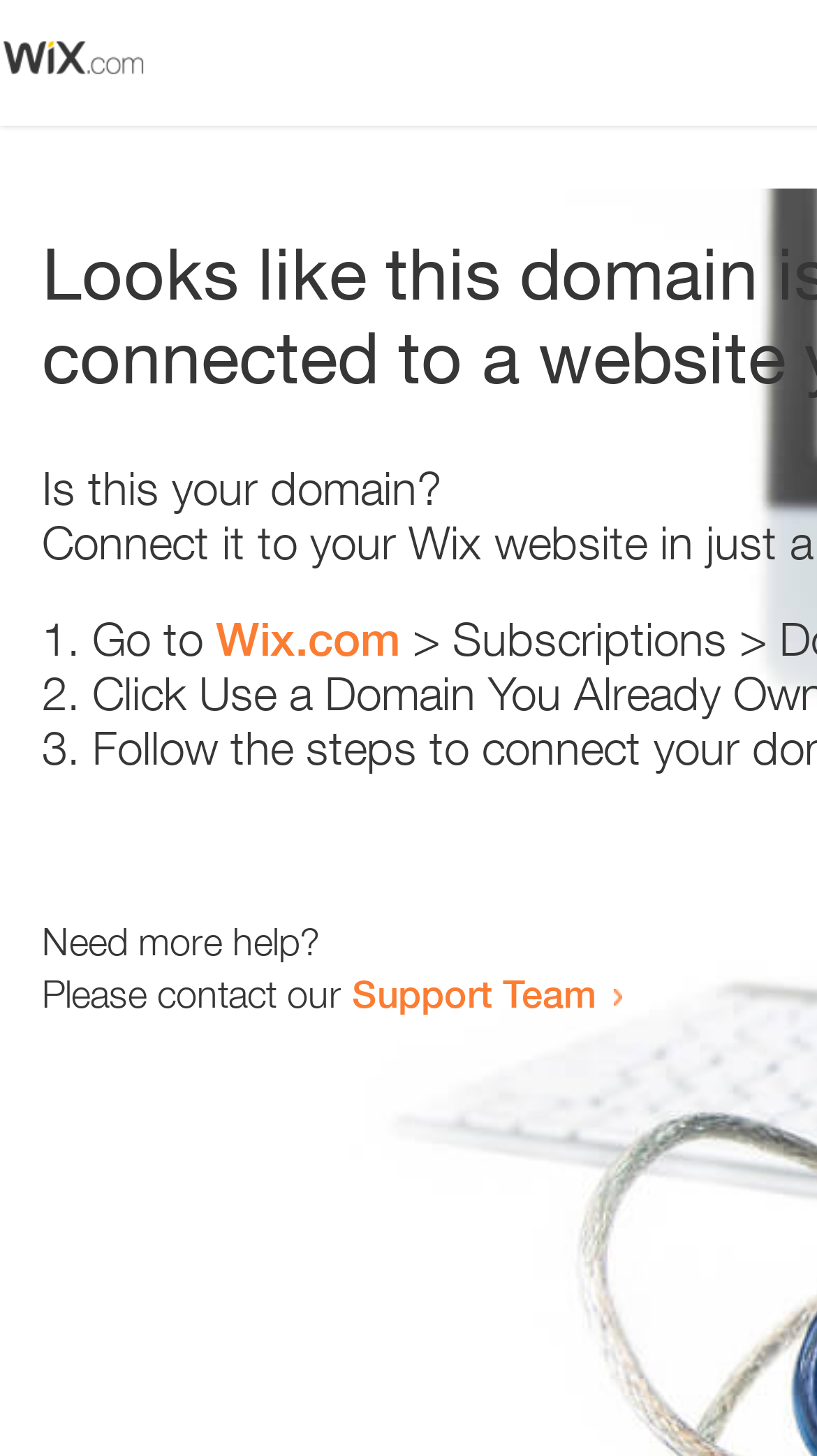Given the description: "Support Team", determine the bounding box coordinates of the UI element. The coordinates should be formatted as four float numbers between 0 and 1, [left, top, right, bottom].

[0.431, 0.666, 0.731, 0.698]